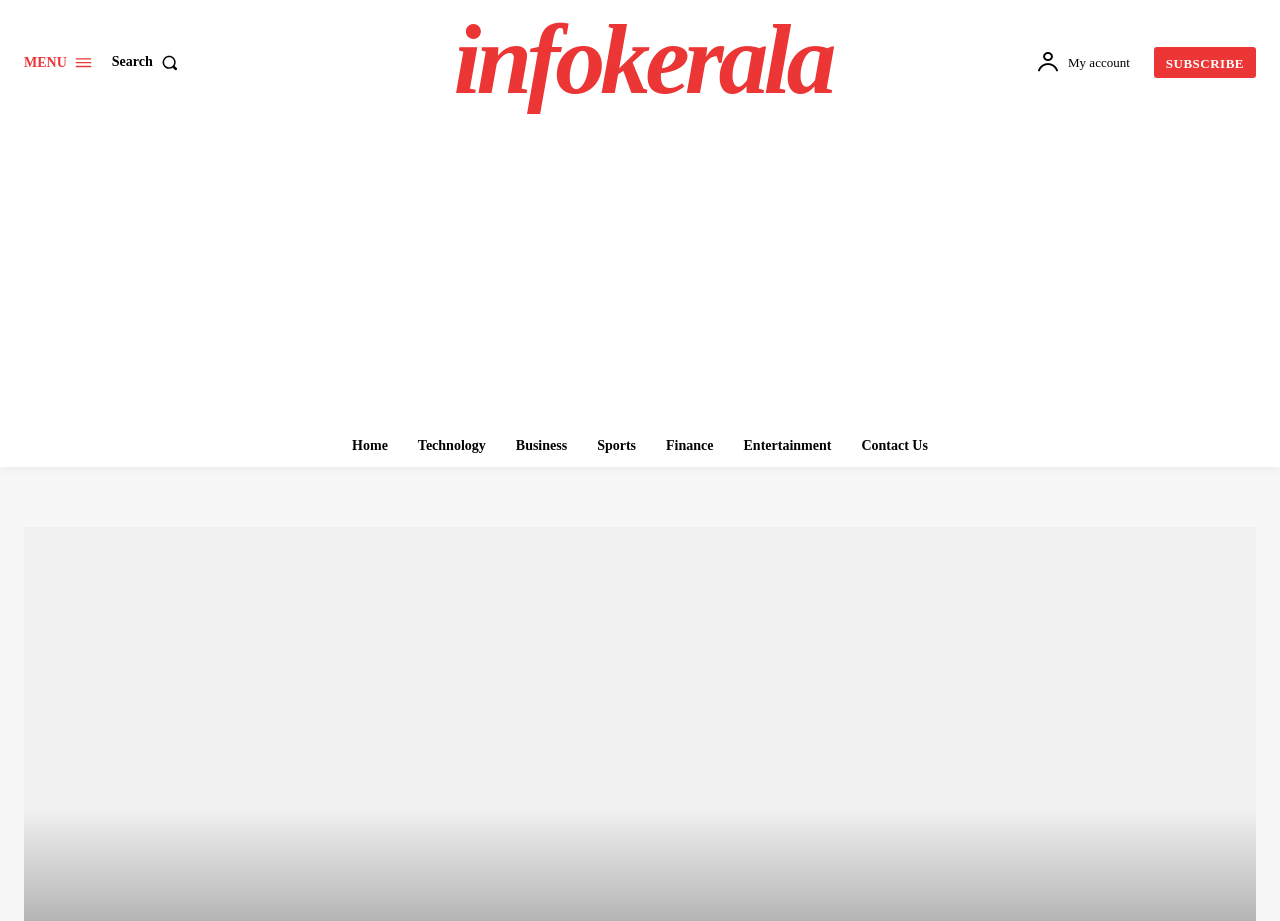Articulate a complete and detailed caption of the webpage elements.

The webpage is about Elon Musk's IQ level and intelligence, with a title "Elon Musk IQ Level 2022 Score | How Smart is Elon Musk?" at the top. 

At the top left corner, there is a "MENU" link accompanied by a small image. Next to it, there is a "Search" button with another small image. 

On the top right corner, there is a link to "infokerala" and a "My account" button. Further to the right, there is a "SUBSCRIBE" link. 

Below the top section, there is a large advertisement iframe that spans almost the entire width of the page. 

Underneath the advertisement, there are several links to different categories, including "Home", "Technology", "Business", "Sports", "Finance", "Entertainment", and "Contact Us", arranged horizontally from left to right.